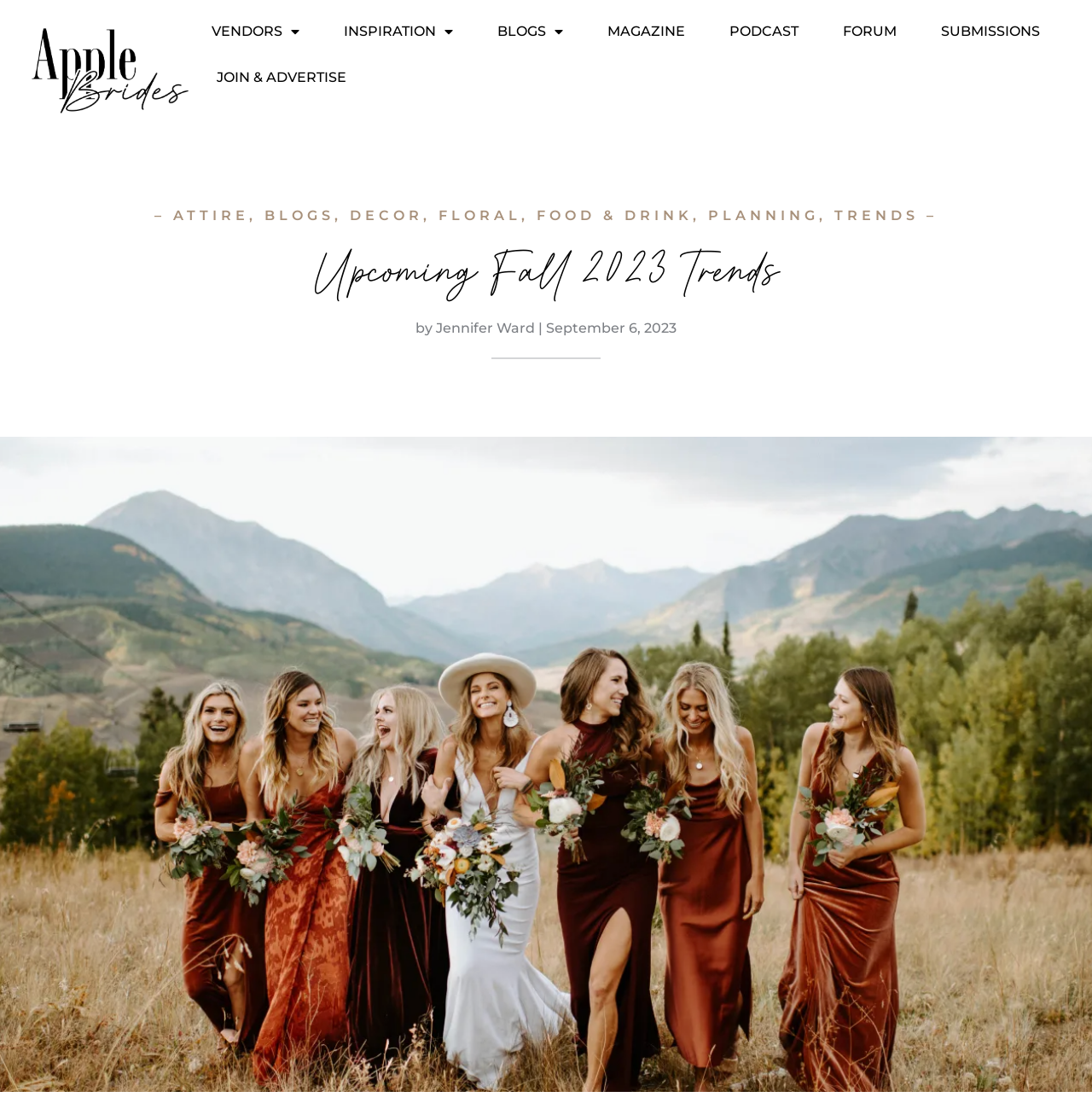Please determine the bounding box coordinates of the section I need to click to accomplish this instruction: "Check out the MAGAZINE".

[0.54, 0.008, 0.643, 0.049]